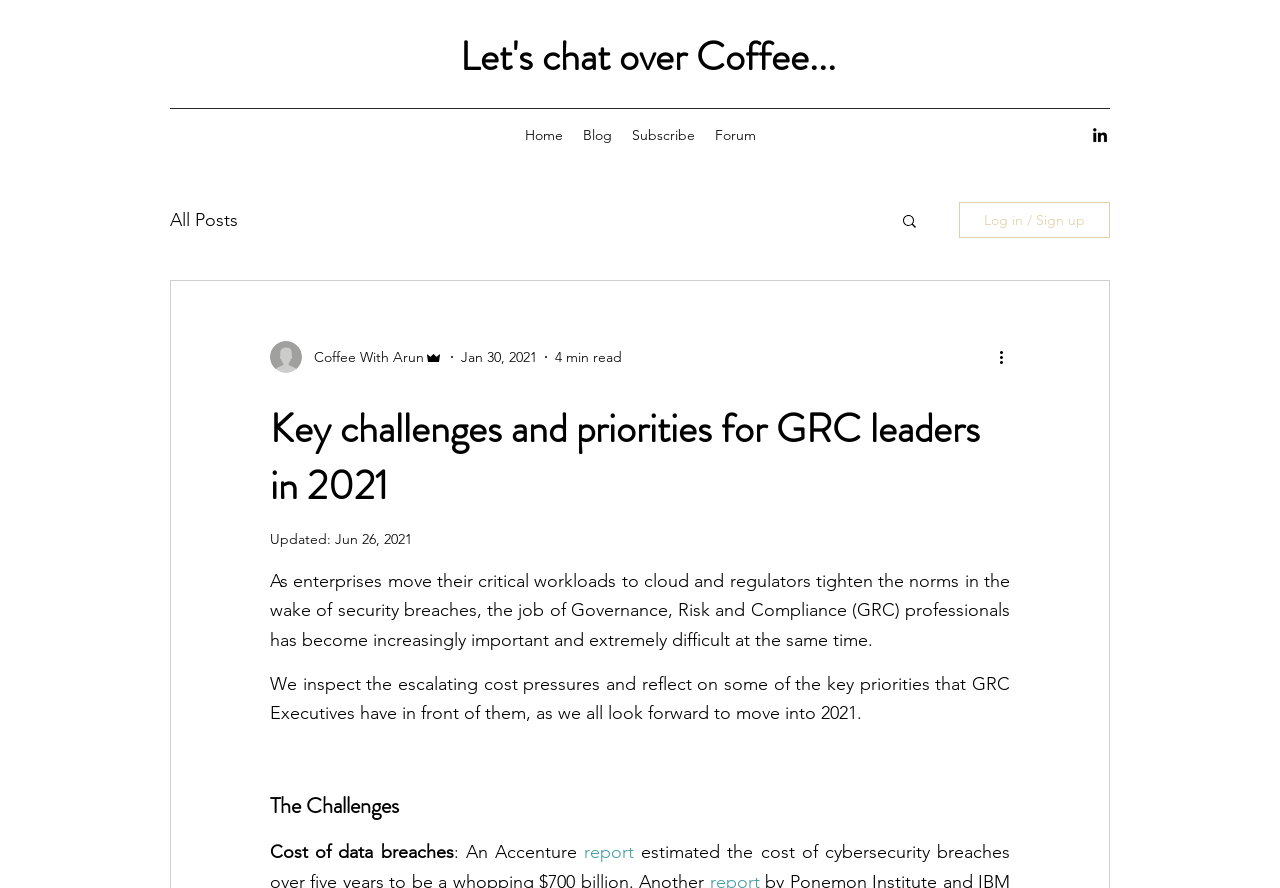Please find the bounding box coordinates of the clickable region needed to complete the following instruction: "Click on the 'Home' link". The bounding box coordinates must consist of four float numbers between 0 and 1, i.e., [left, top, right, bottom].

[0.402, 0.135, 0.447, 0.169]